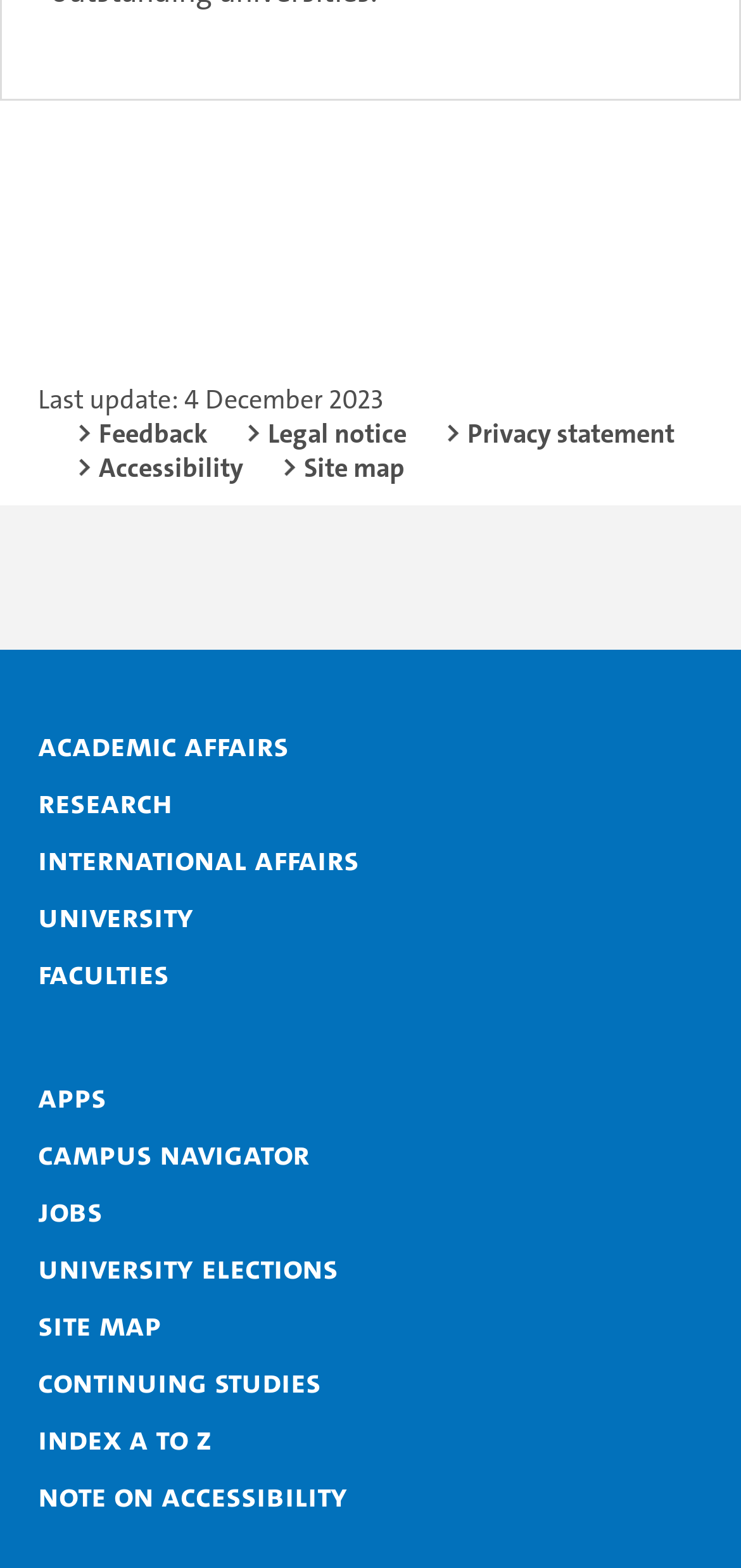How many links are there below the 'Social Links' region?
Based on the image, give a concise answer in the form of a single word or short phrase.

14